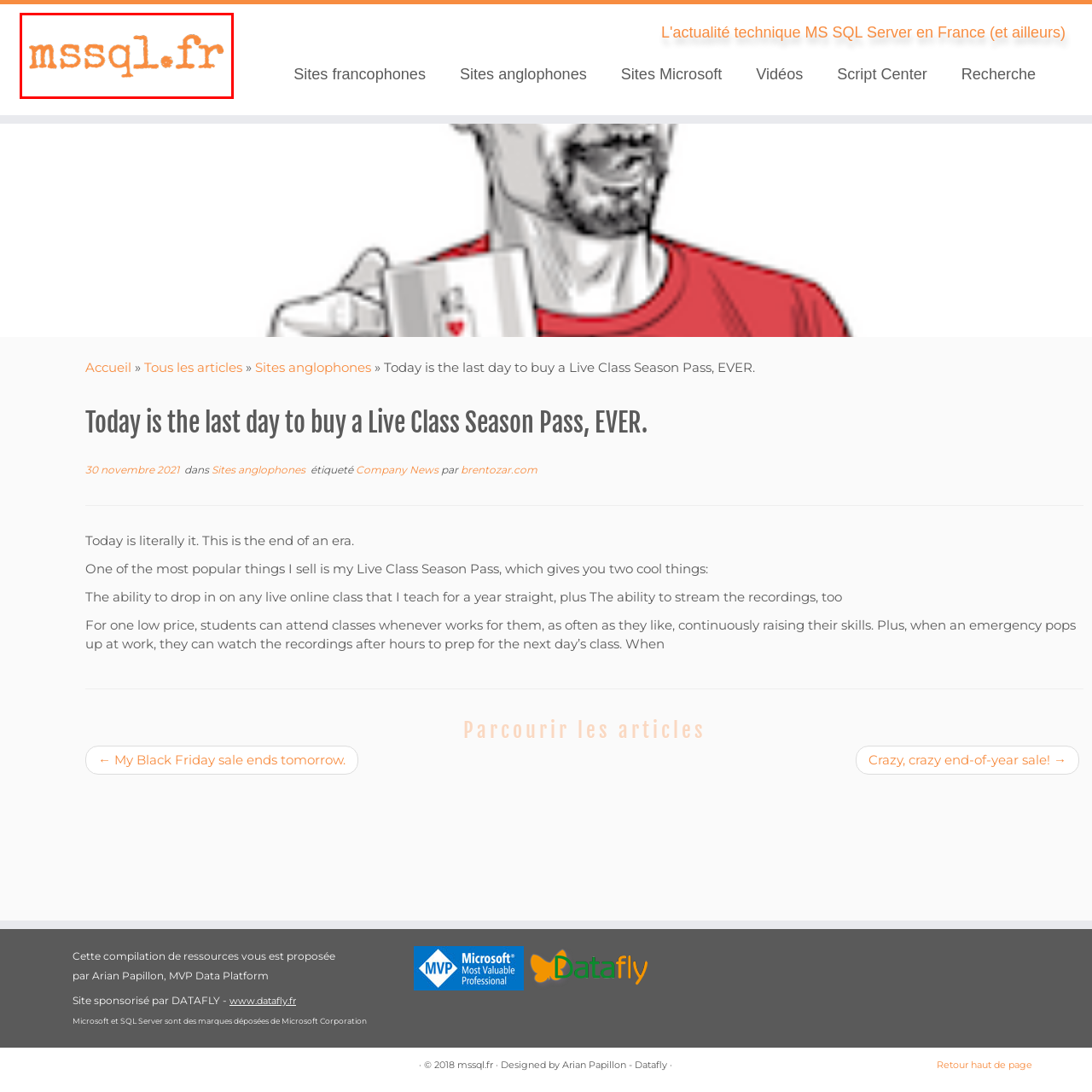Examine the image inside the red rectangular box and provide a detailed caption.

The image features the logo for the website "mssql.fr," which is focused on MS SQL Server news and technical updates specifically for a French-speaking audience. The logo has a distinctive orange font that stands out, symbolizing the platform's vibrant approach to providing insights and resources related to Microsoft SQL Server technologies. Positioned prominently, it serves as a gateway for users seeking the latest developments and discussions in the MS SQL Server community in France and beyond.